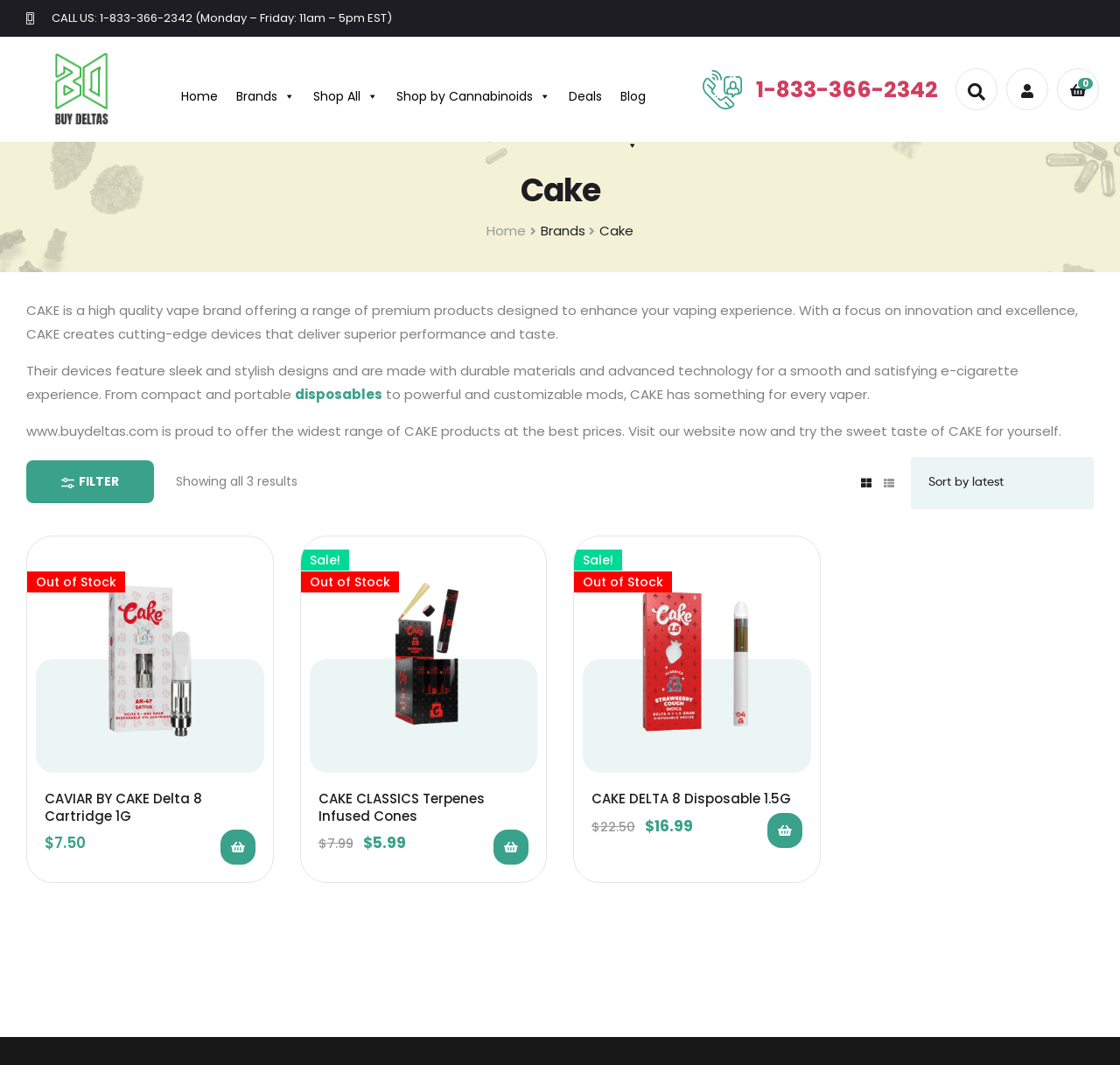Provide an in-depth caption for the elements present on the webpage.

This webpage is about Cake, a high-quality vape brand offering a range of premium products designed to enhance the vaping experience. At the top left corner, there is a logo and a phone number to call for customer support. Next to it, there is a primary navigation menu with links to Home, Brands, Shop All, Shop by Cannabinoids, Deals, and Blog.

Below the navigation menu, there is a heading that reads "Cake" and a breadcrumb navigation menu showing the current page's location. The main content area starts with a brief introduction to Cake, describing its focus on innovation and excellence in creating cutting-edge devices that deliver superior performance and taste.

The introduction is followed by a section showcasing three products from Cake: CAVIAR BY CAKE Delta 8 Cartridge 1G, CAKE CLASSICS Terpenes Infused Cones, and CAKE DELTA 8 Disposable 1.5G. Each product has an image, a heading with the product name, a link to select options, and pricing information. Two of the products are currently out of stock, and two have a "Sale!" label.

On the top right corner, there are social media links and a search icon. At the bottom of the page, there is a filter button and a pagination section with links to navigate through the product list.